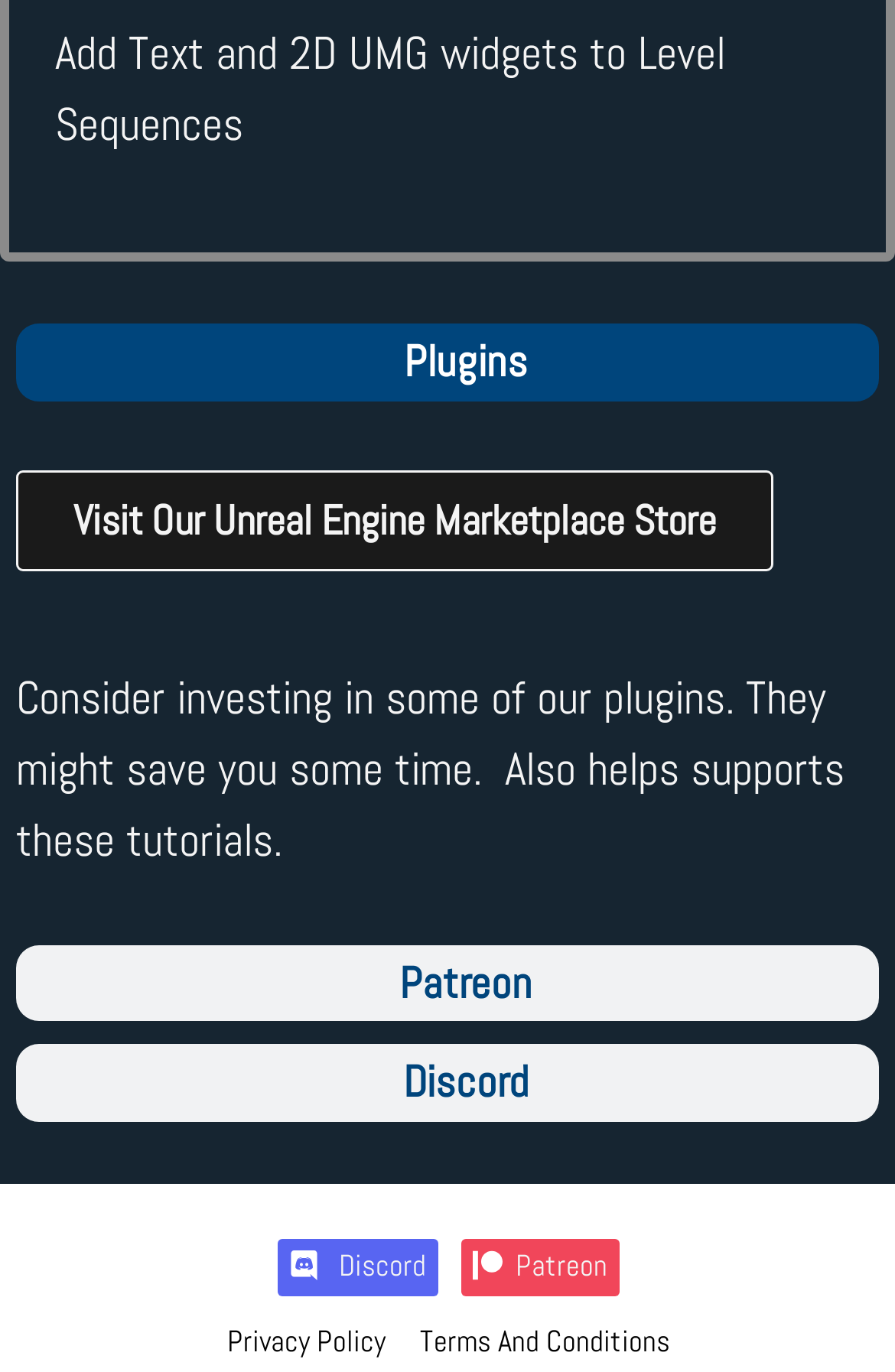Locate the bounding box coordinates of the element you need to click to accomplish the task described by this instruction: "Discover how to control alcohol absorption and pace yourself".

None